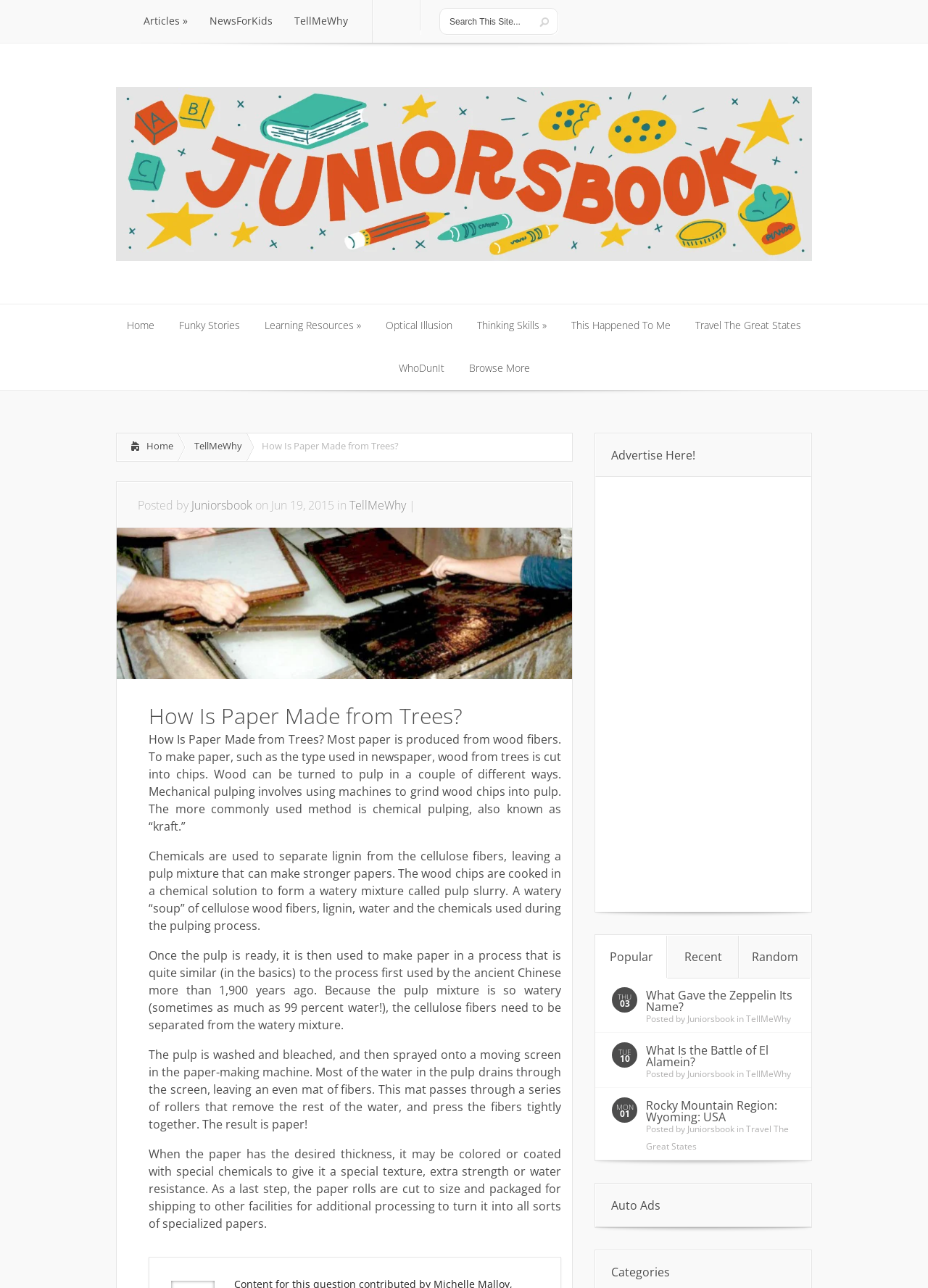What is the purpose of the paper-making machine?
Provide a comprehensive and detailed answer to the question.

The webpage explains that the paper-making machine is used to separate the watery mixture of cellulose fibers, lignin, water, and chemicals into a mat of fibers, which is then pressed to remove excess water and create paper.